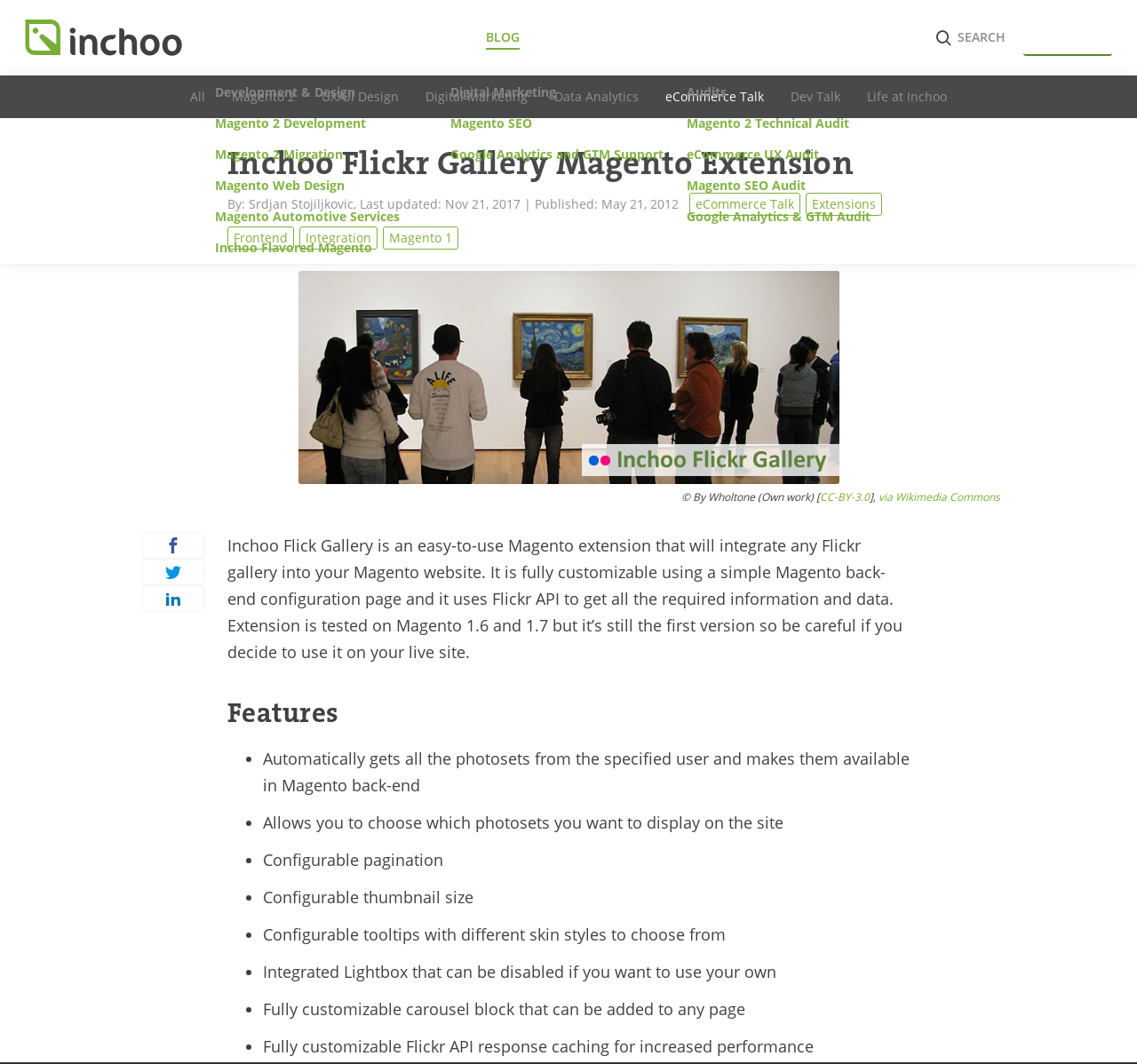Identify the bounding box coordinates of the region I need to click to complete this instruction: "Click on the 'HIRE US' button".

[0.881, 0.018, 0.959, 0.053]